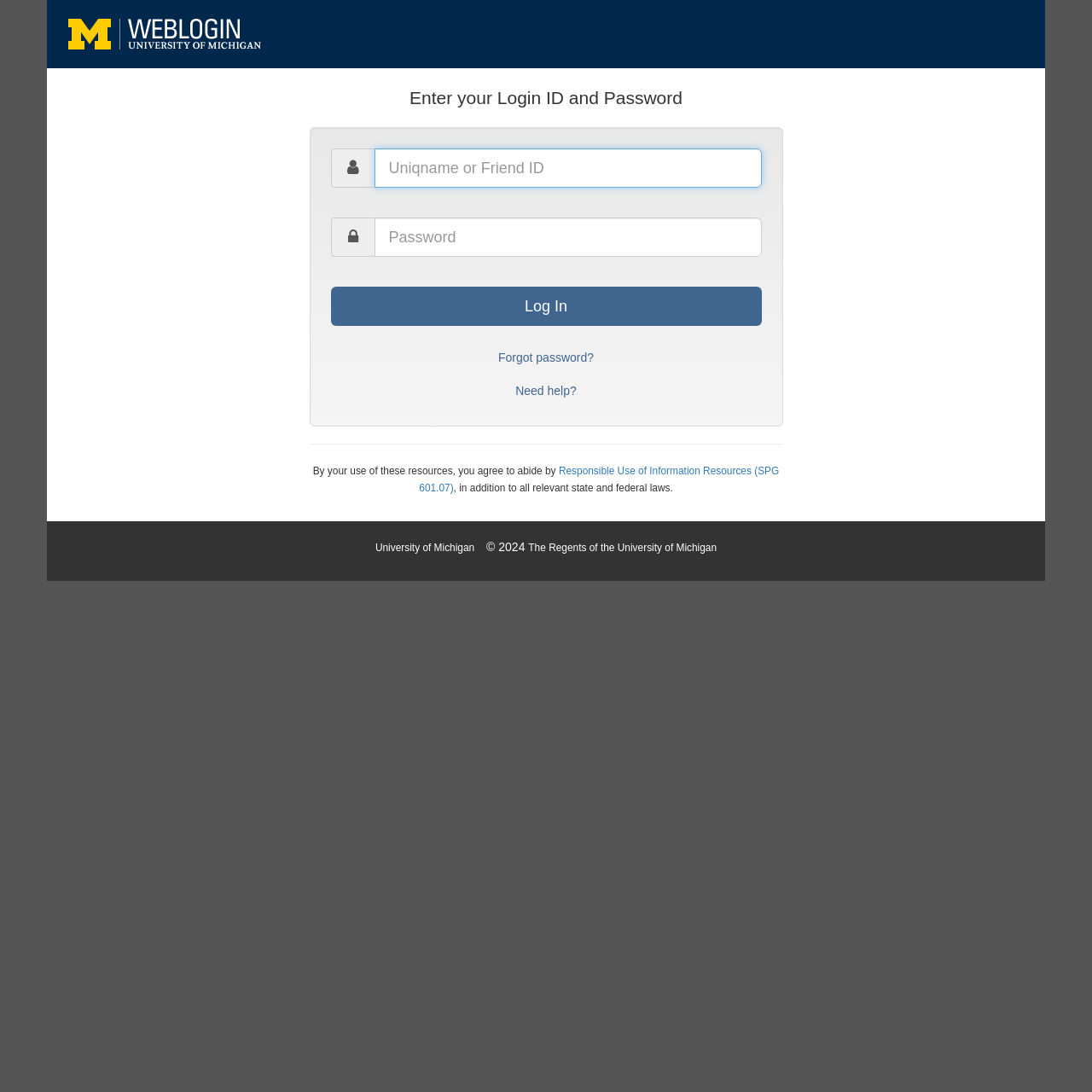Specify the bounding box coordinates of the element's area that should be clicked to execute the given instruction: "Log in". The coordinates should be four float numbers between 0 and 1, i.e., [left, top, right, bottom].

[0.303, 0.263, 0.697, 0.299]